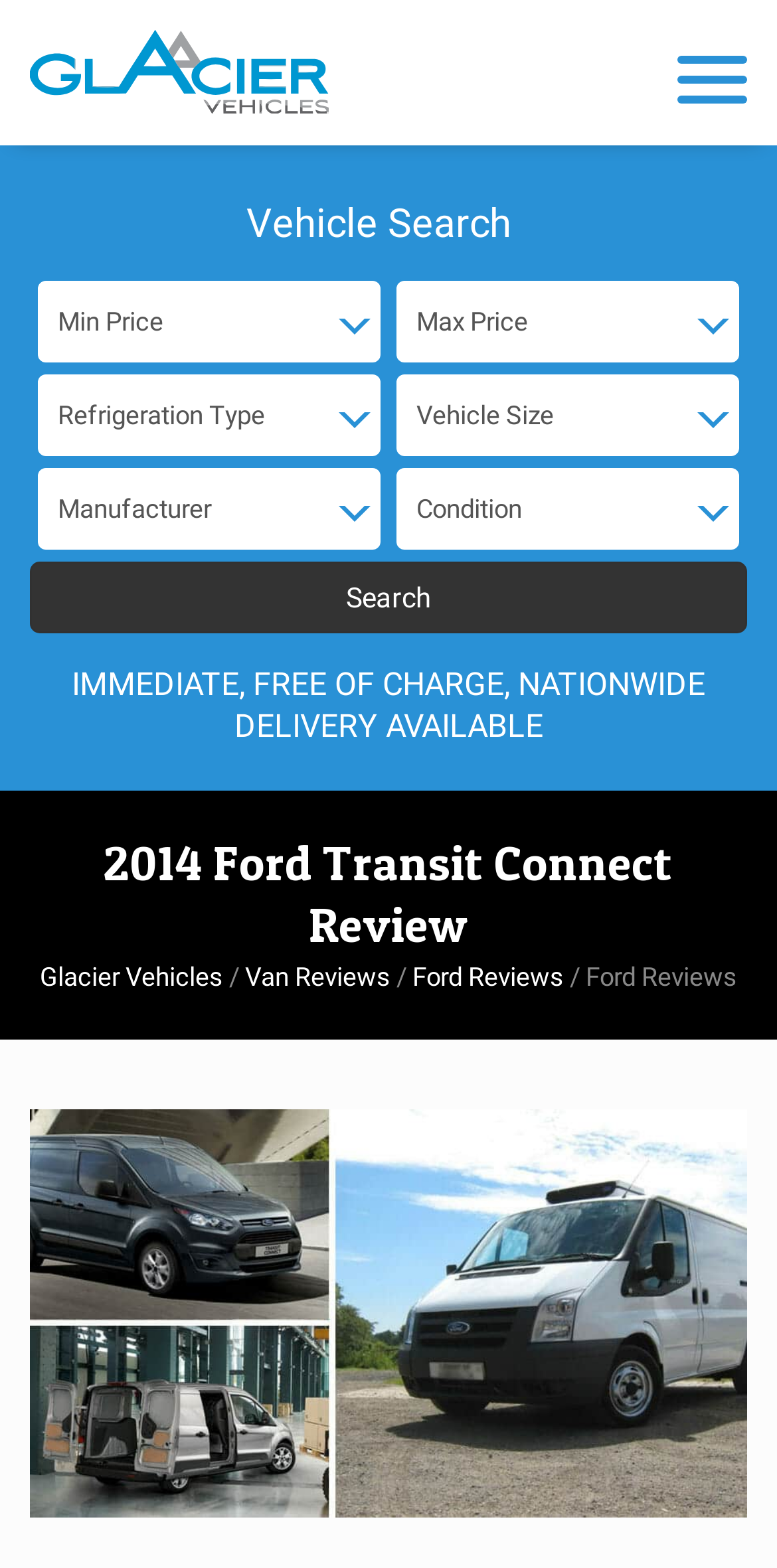Answer the question in a single word or phrase:
What is the logo above the 'Vehicle Search' text?

Glacier Vehicles